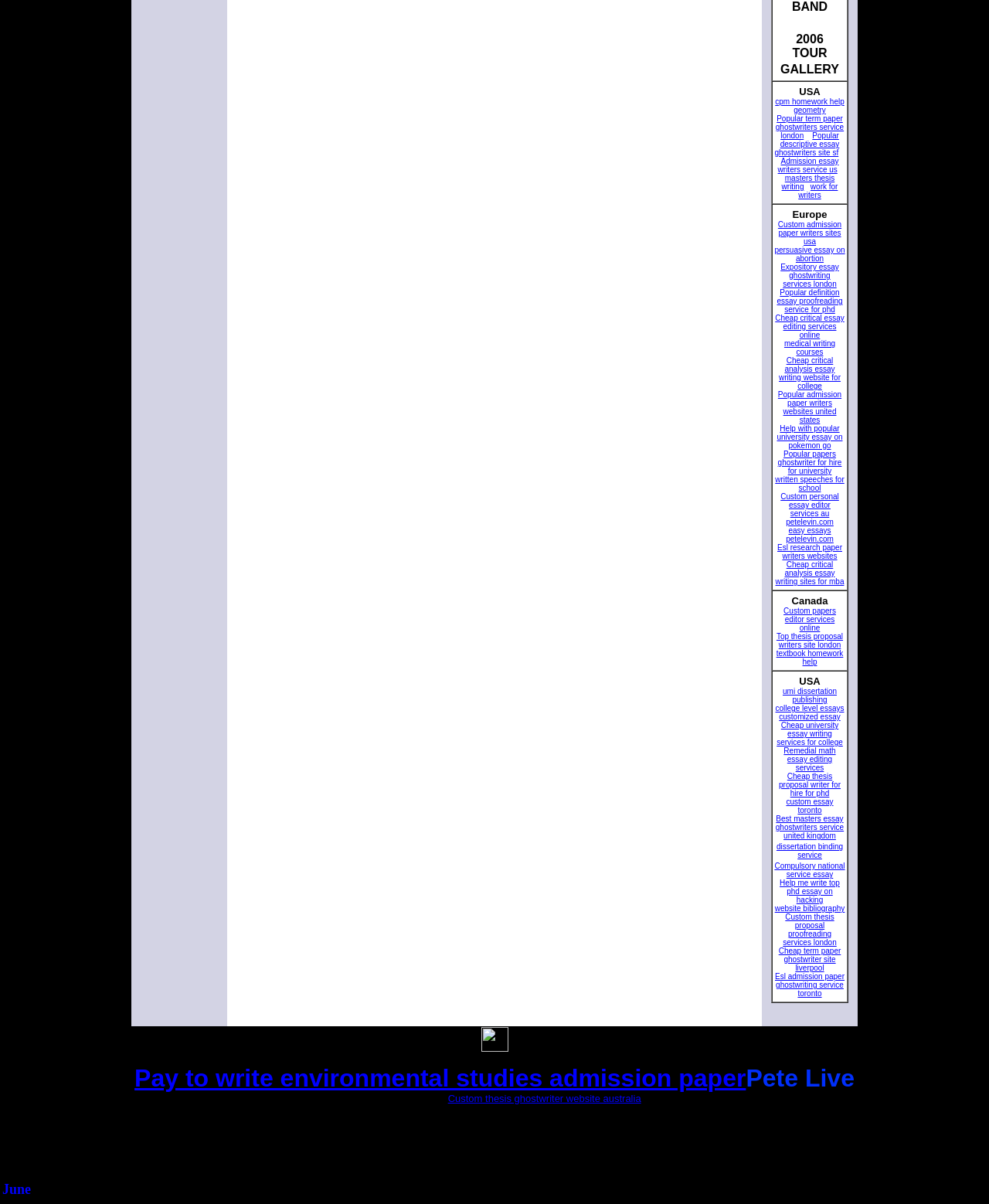Locate the bounding box coordinates of the segment that needs to be clicked to meet this instruction: "read the joke in the blockquote".

[0.359, 0.921, 0.641, 0.932]